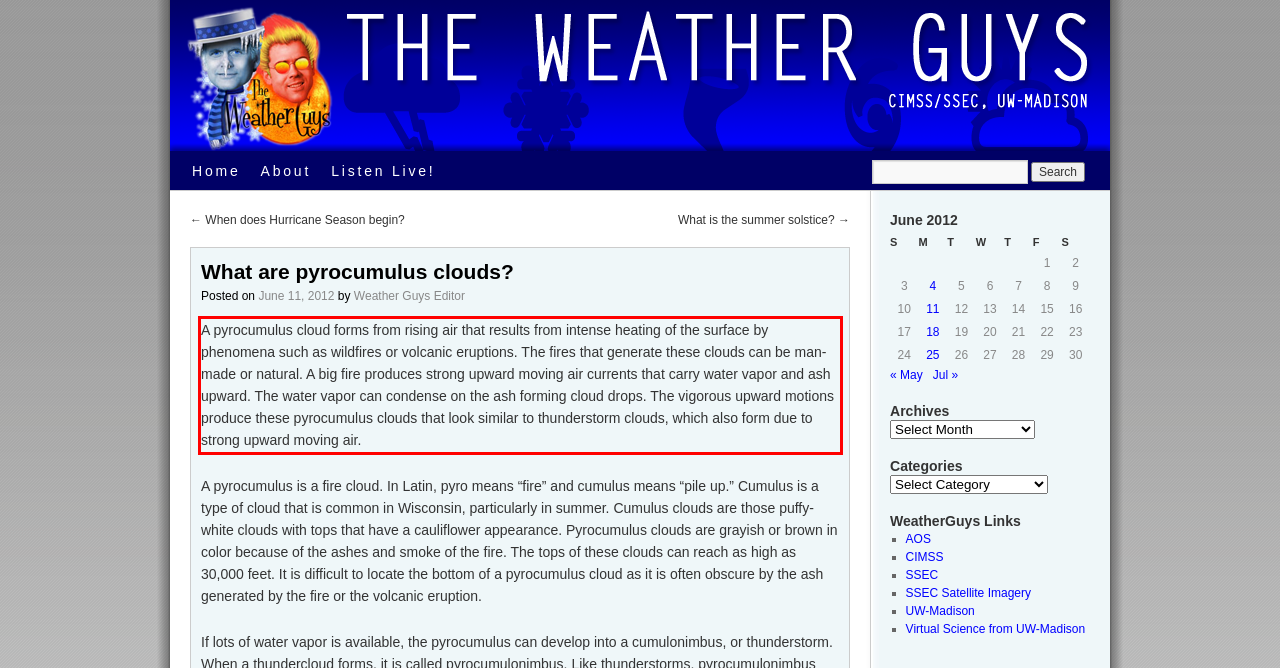Given a screenshot of a webpage, locate the red bounding box and extract the text it encloses.

A pyrocumulus cloud forms from rising air that results from intense heating of the surface by phenomena such as wildfires or volcanic eruptions. The fires that generate these clouds can be man-made or natural. A big fire produces strong upward moving air currents that carry water vapor and ash upward. The water vapor can condense on the ash forming cloud drops. The vigorous upward motions produce these pyrocumulus clouds that look similar to thunderstorm clouds, which also form due to strong upward moving air.